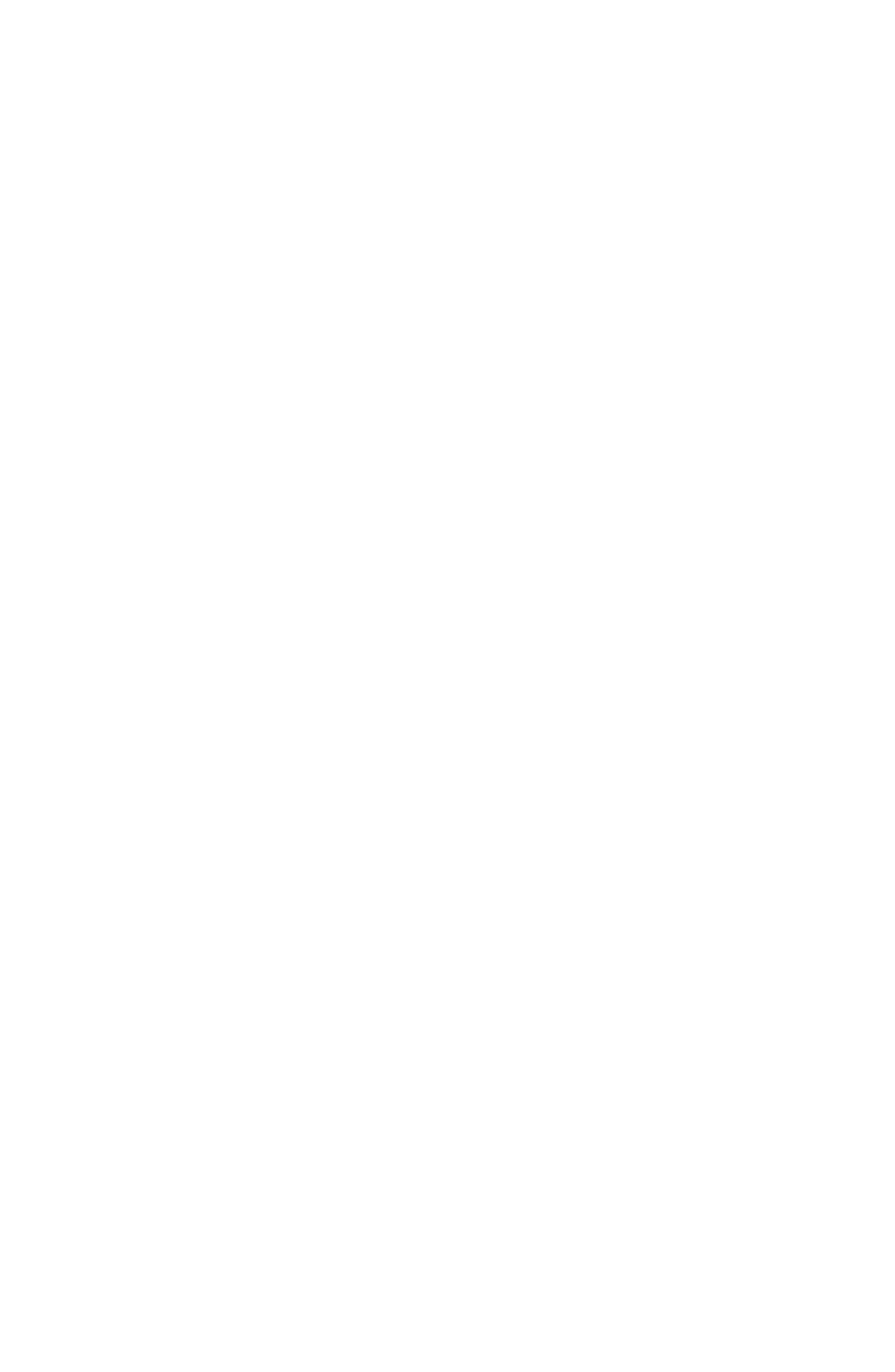Bounding box coordinates should be provided in the format (top-left x, top-left y, bottom-right x, bottom-right y) with all values between 0 and 1. Identify the bounding box for this UI element: parent_node: Get a Quote title="SEOversite"

[0.044, 0.017, 0.508, 0.104]